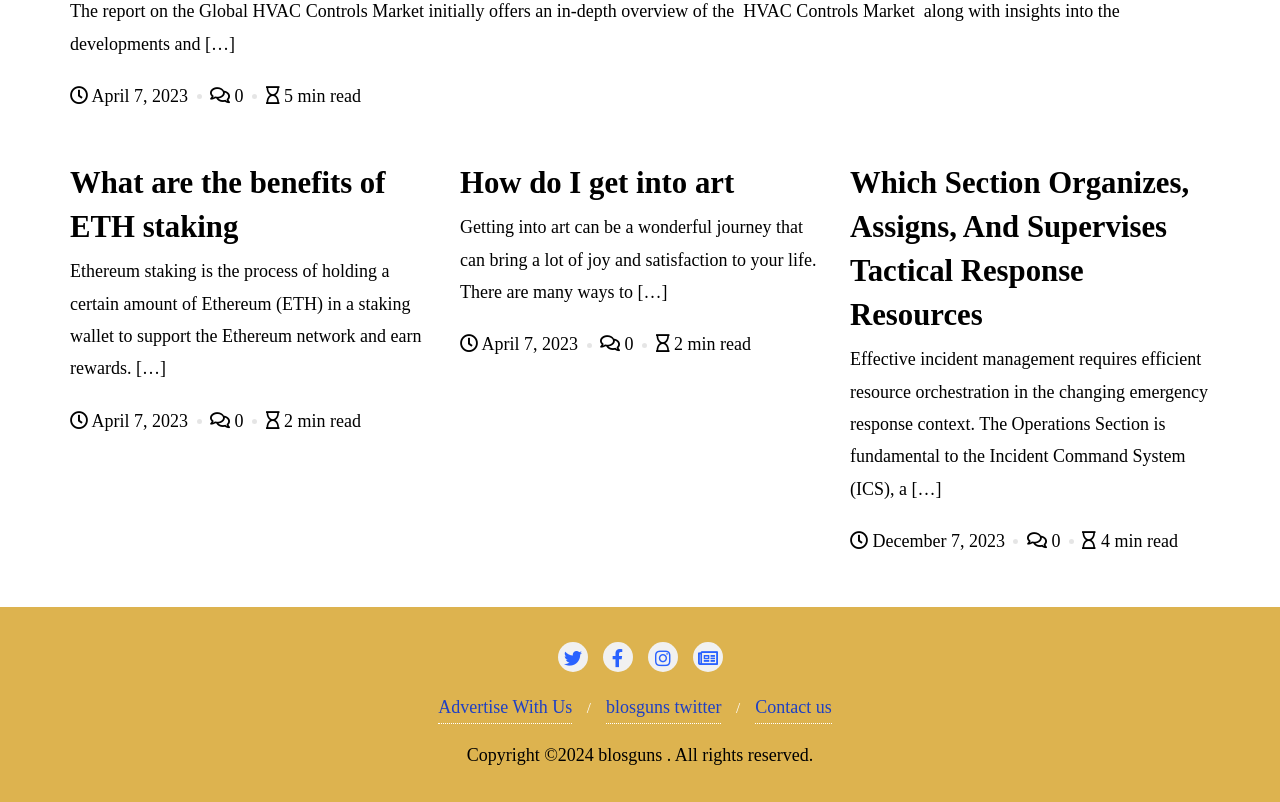Please determine the bounding box coordinates of the clickable area required to carry out the following instruction: "Learn how to get into art". The coordinates must be four float numbers between 0 and 1, represented as [left, top, right, bottom].

[0.359, 0.207, 0.574, 0.257]